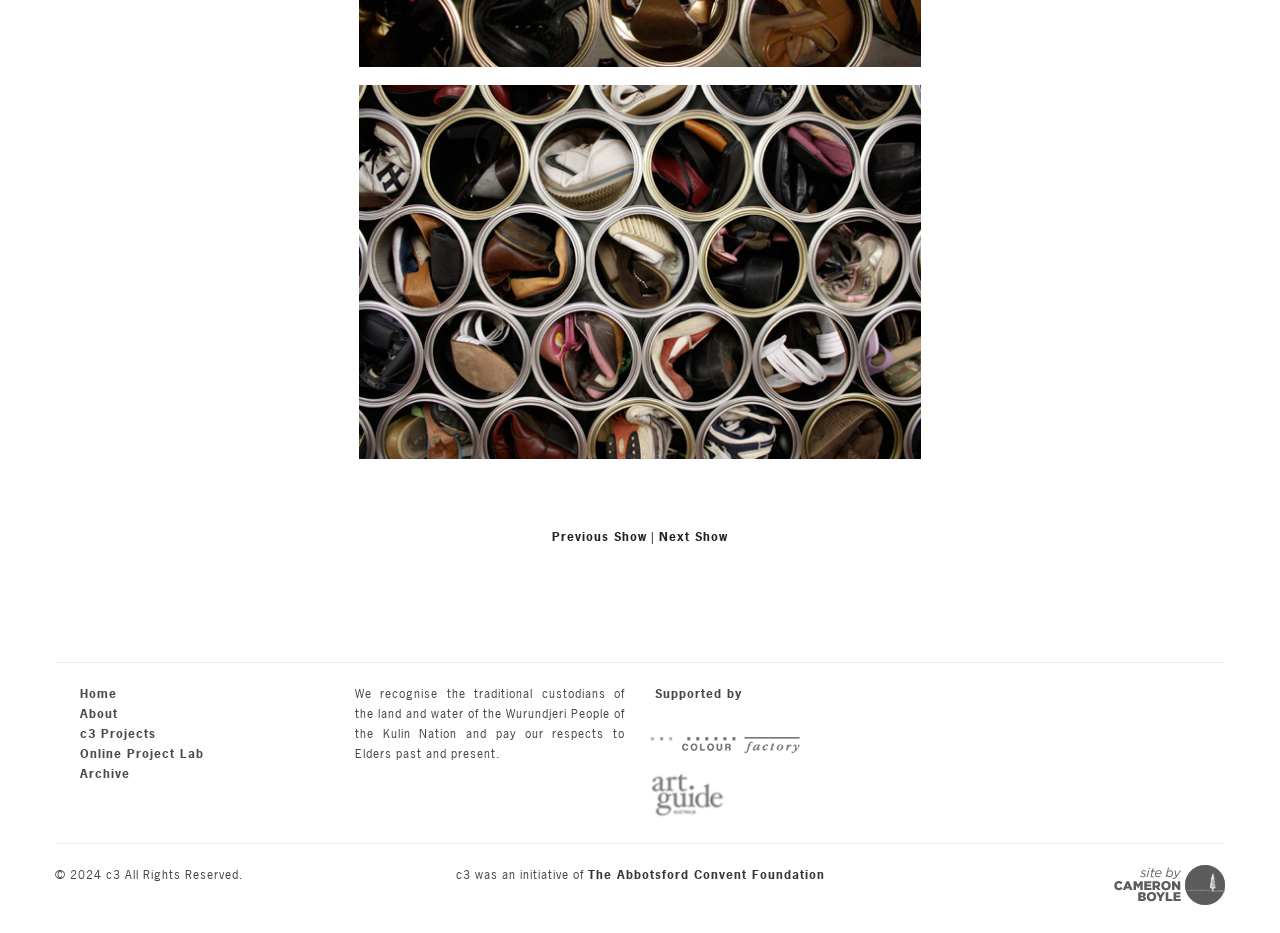Give a one-word or phrase response to the following question: What is the text above the 'Home' link?

Show navigation